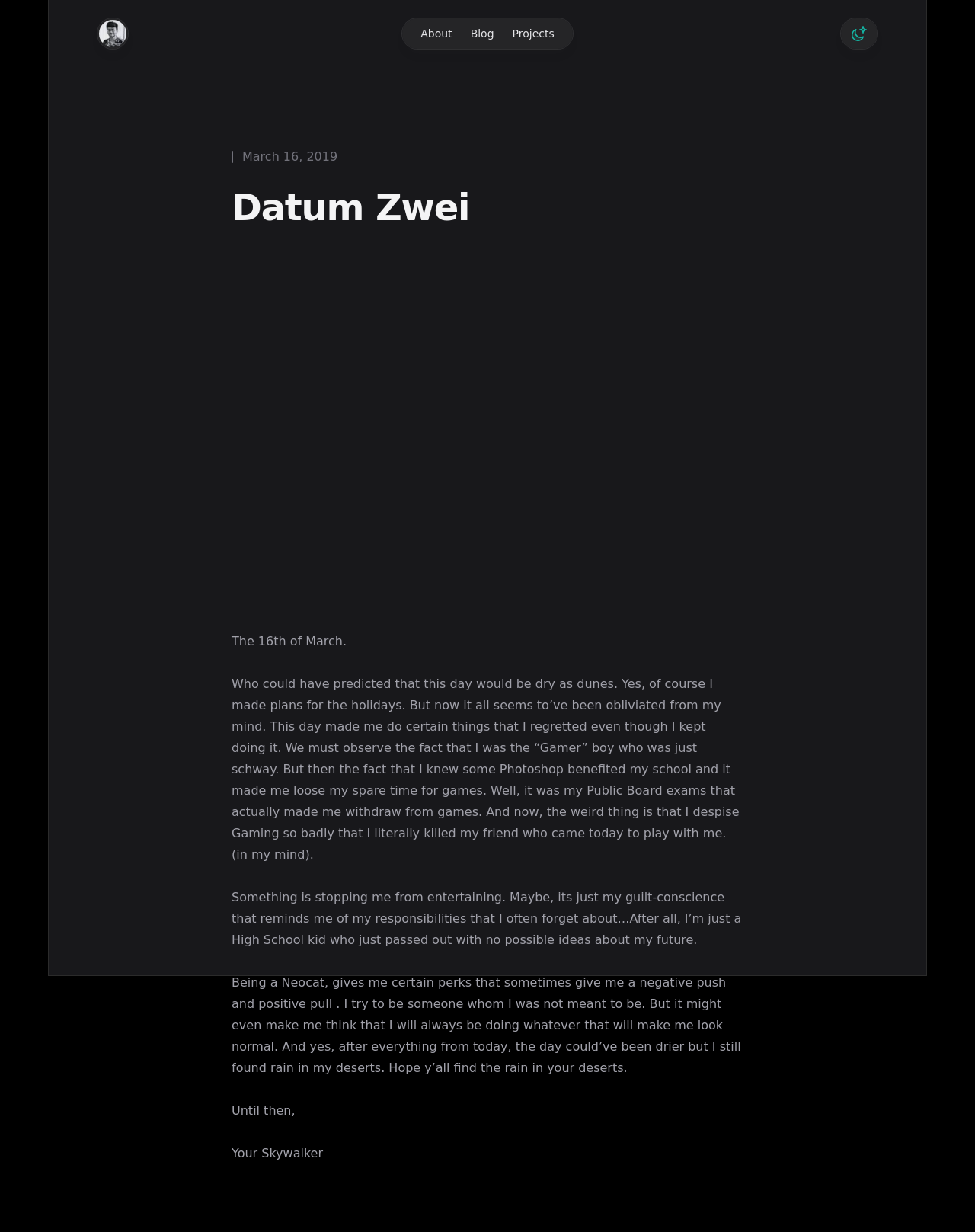Please reply with a single word or brief phrase to the question: 
What is the author's nickname?

Skywalker